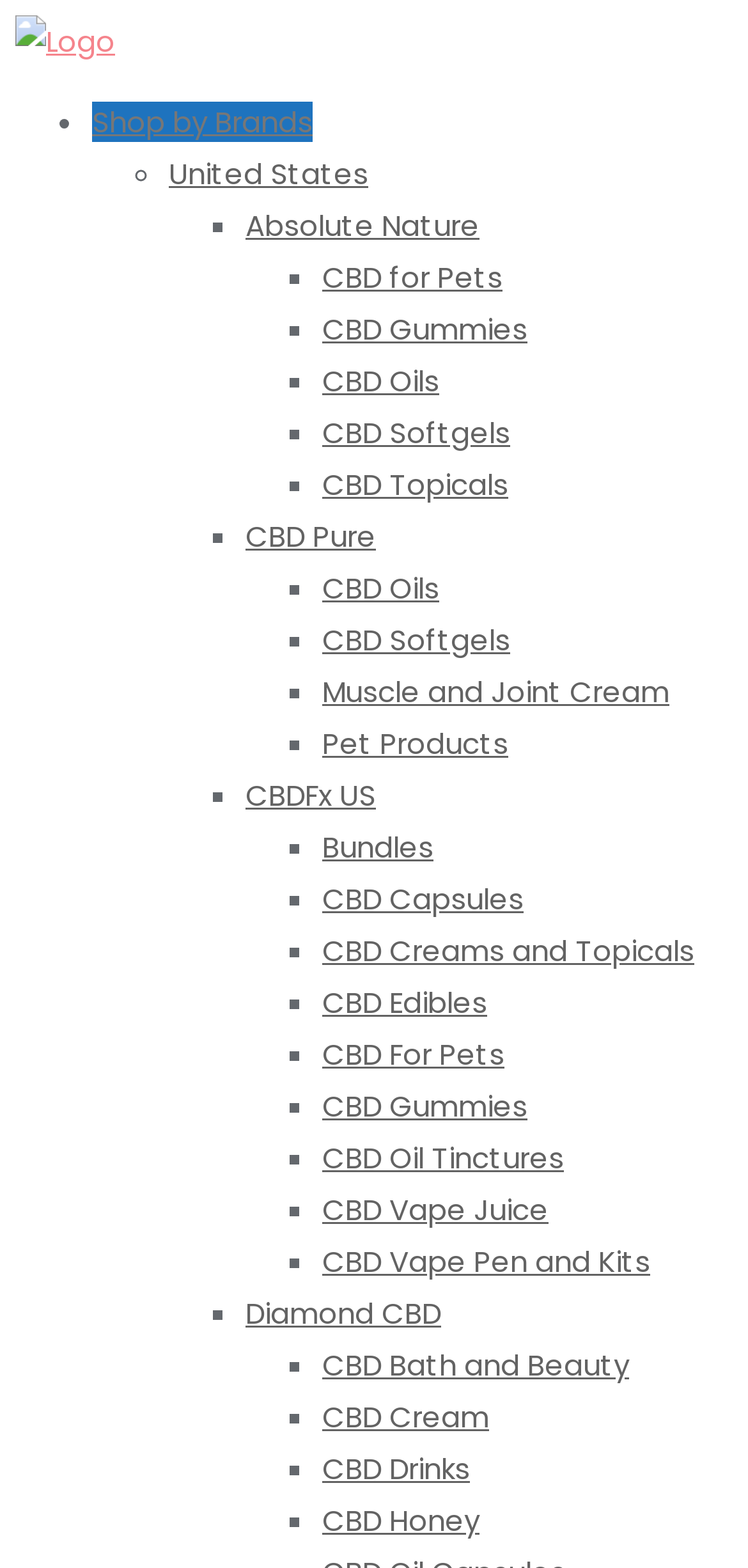Kindly determine the bounding box coordinates of the area that needs to be clicked to fulfill this instruction: "Go to 'United States' page".

[0.226, 0.098, 0.492, 0.124]